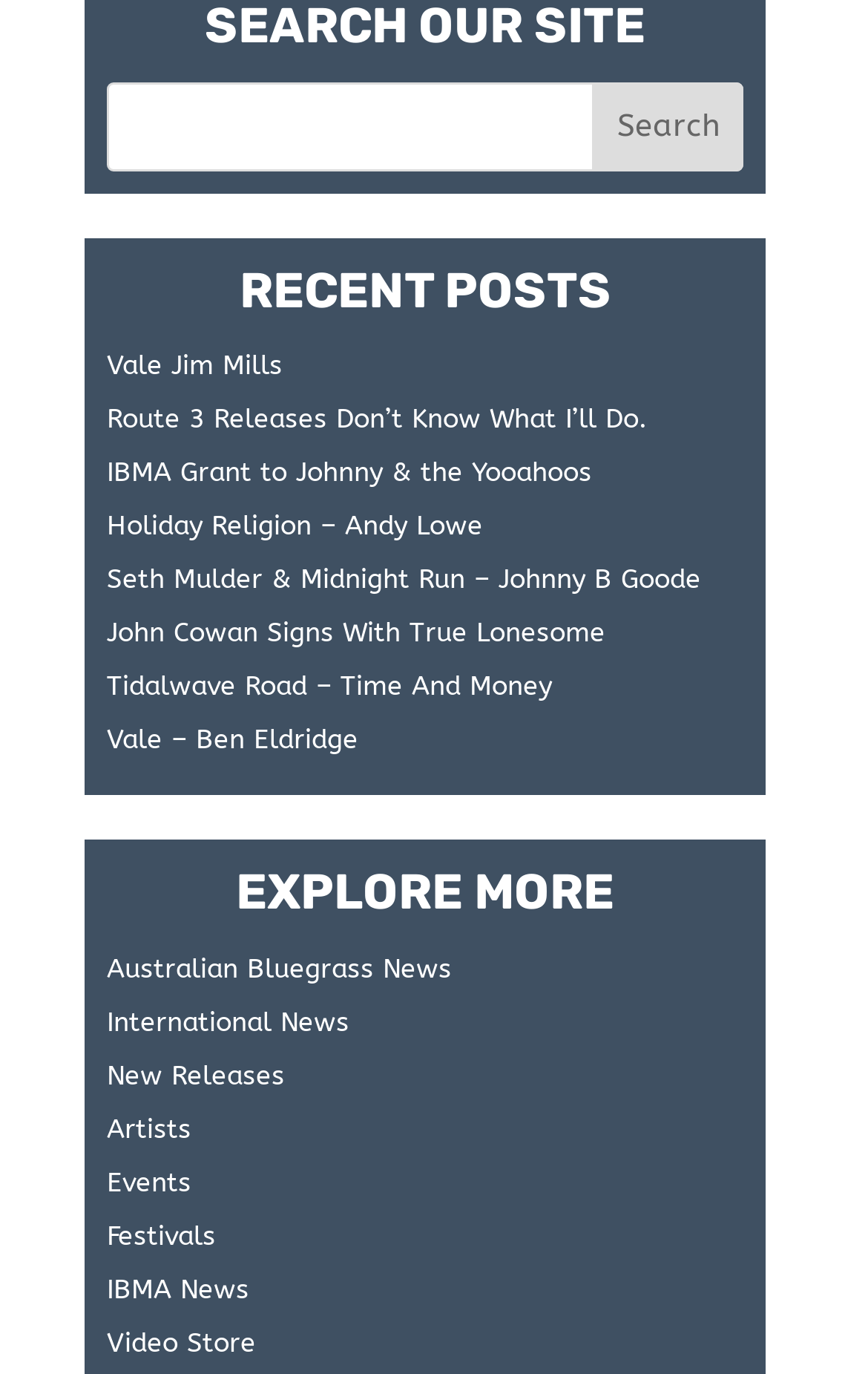Please provide the bounding box coordinate of the region that matches the element description: Australian Bluegrass News. Coordinates should be in the format (top-left x, top-left y, bottom-right x, bottom-right y) and all values should be between 0 and 1.

[0.123, 0.693, 0.521, 0.716]